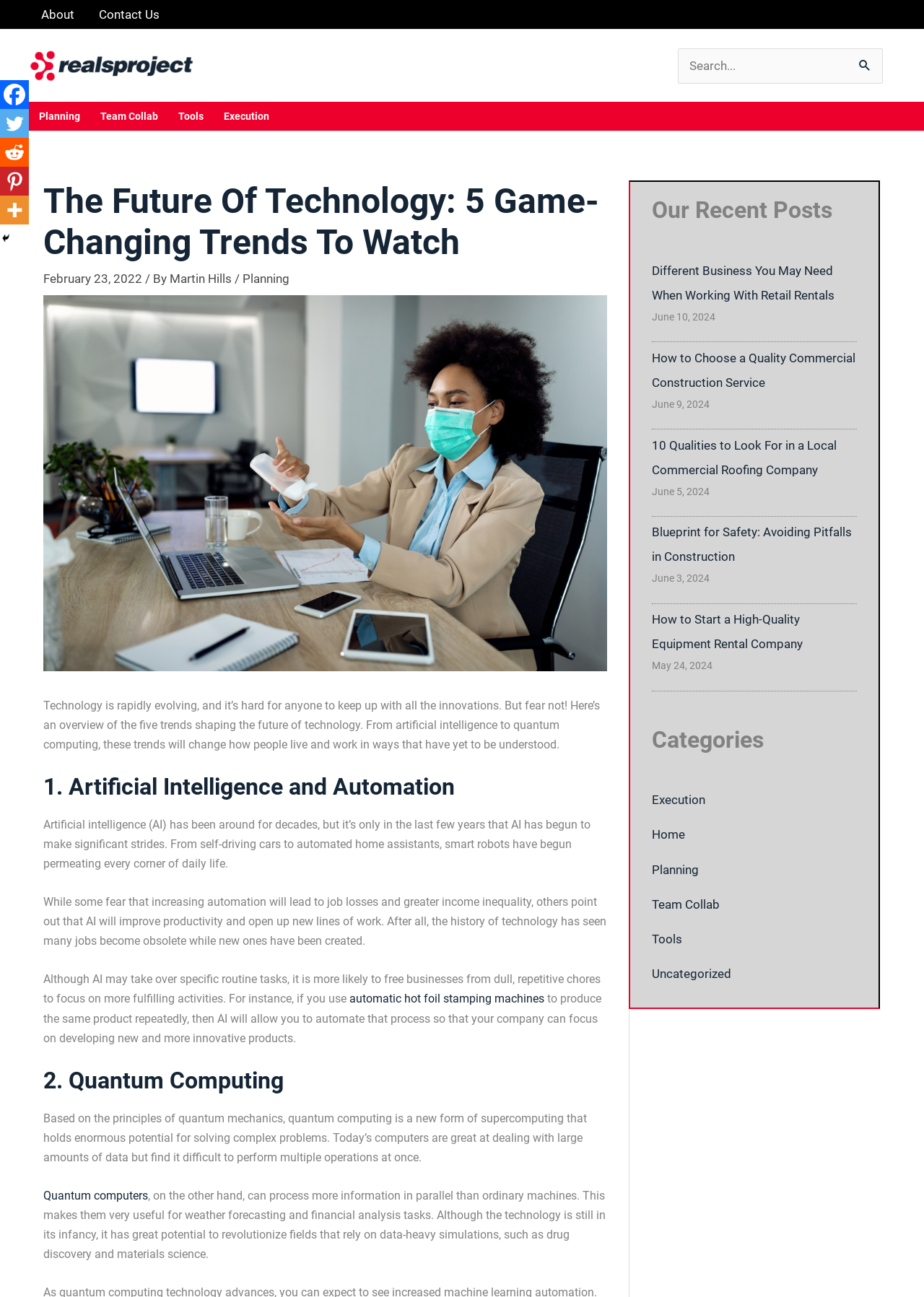Kindly provide the bounding box coordinates of the section you need to click on to fulfill the given instruction: "Read the article about game-changing tech trends".

[0.047, 0.139, 0.657, 0.203]